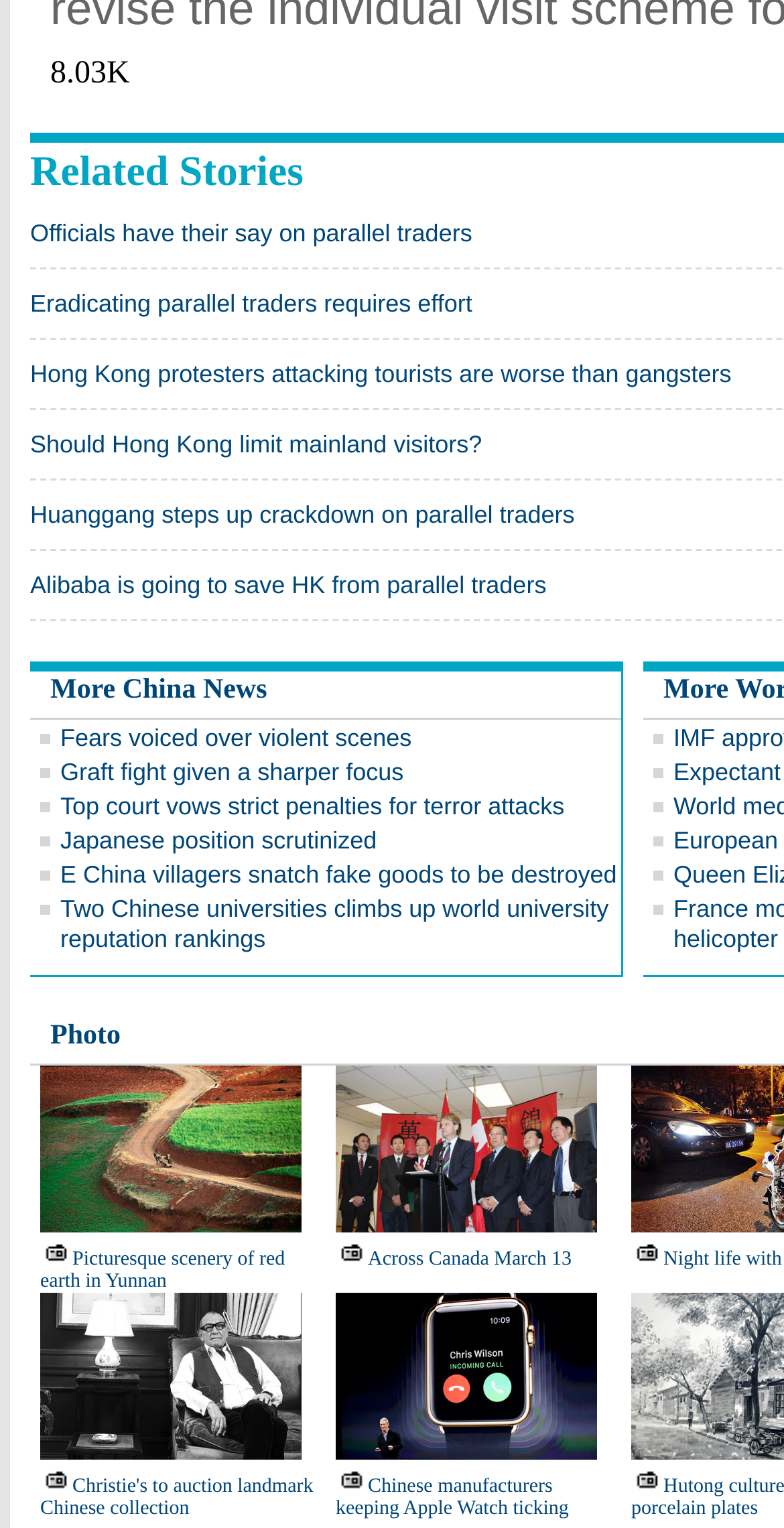Locate the bounding box of the UI element with the following description: "Japanese position scrutinized".

[0.077, 0.541, 0.481, 0.559]